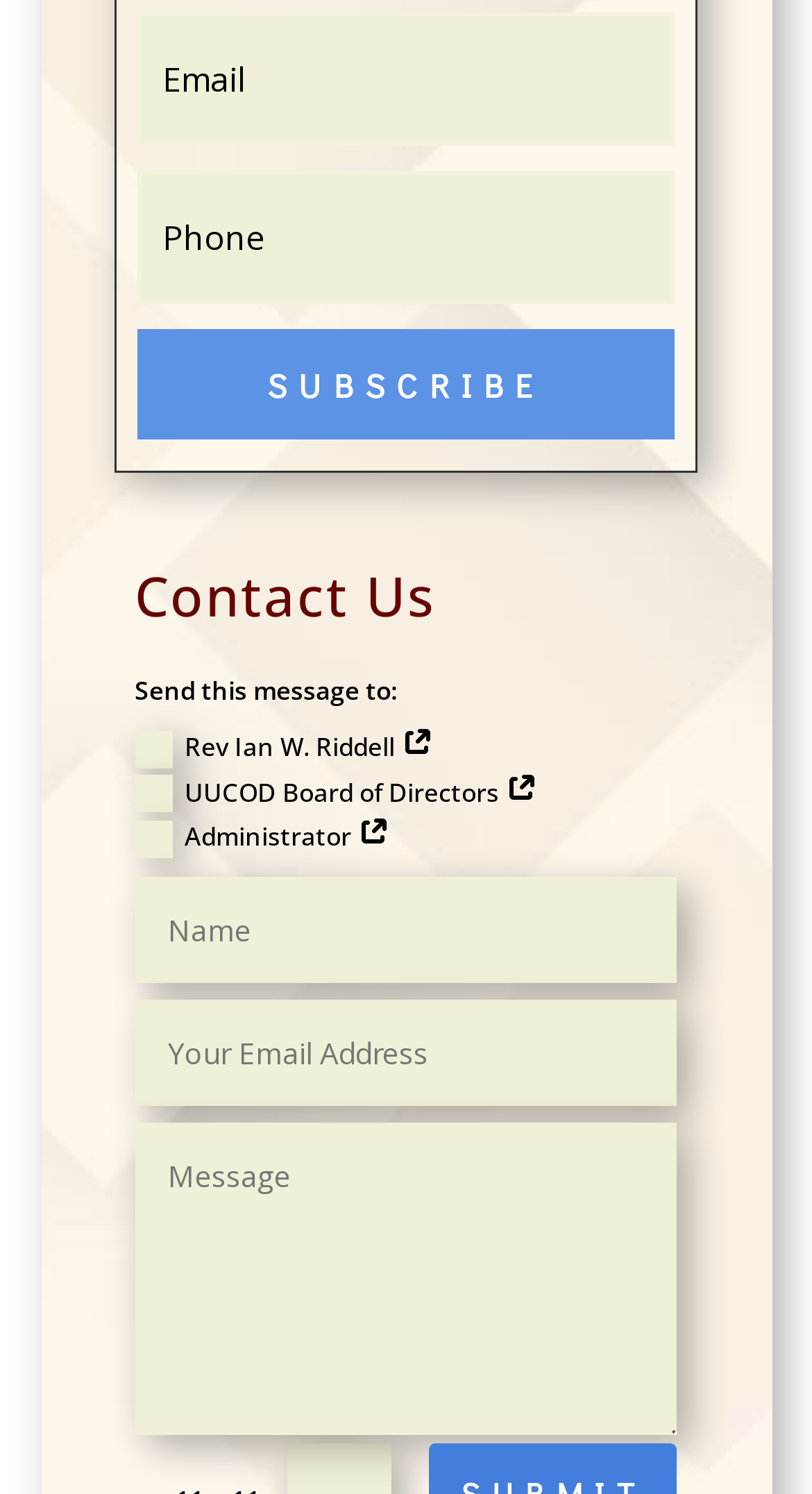Can you specify the bounding box coordinates of the area that needs to be clicked to fulfill the following instruction: "Enter your name"?

[0.168, 0.008, 0.832, 0.097]